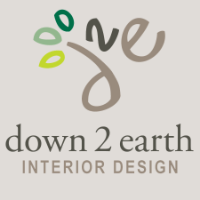Generate a detailed explanation of the scene depicted in the image.

The image features the logo of "down 2 earth Interior Design," a design practice dedicated to creating sustainable and aesthetically pleasing interior environments for both residential and commercial clients. The logo is characterized by creative, nature-inspired elements, with stylized leaves in green and yellow, symbolizing the firm's commitment to eco-friendly design. The name "down 2 earth" is displayed prominently beneath the graphic, showcasing the brand's emphasis on grounded, practical design solutions that blend beauty with low-maintenance considerations. This logo encapsulates the essence of the company’s philosophy, focusing on sustainable practices in interior design.